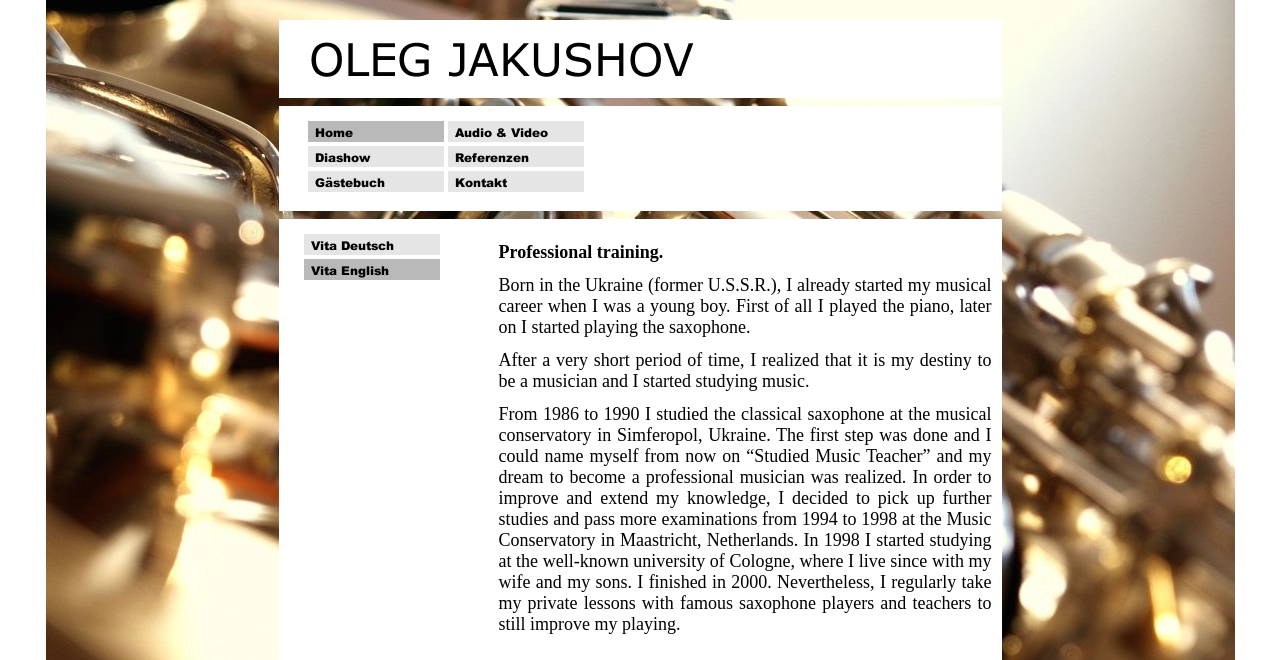Give a short answer to this question using one word or a phrase:
What is the name of the person in the image?

OLEG JAKUSHOV